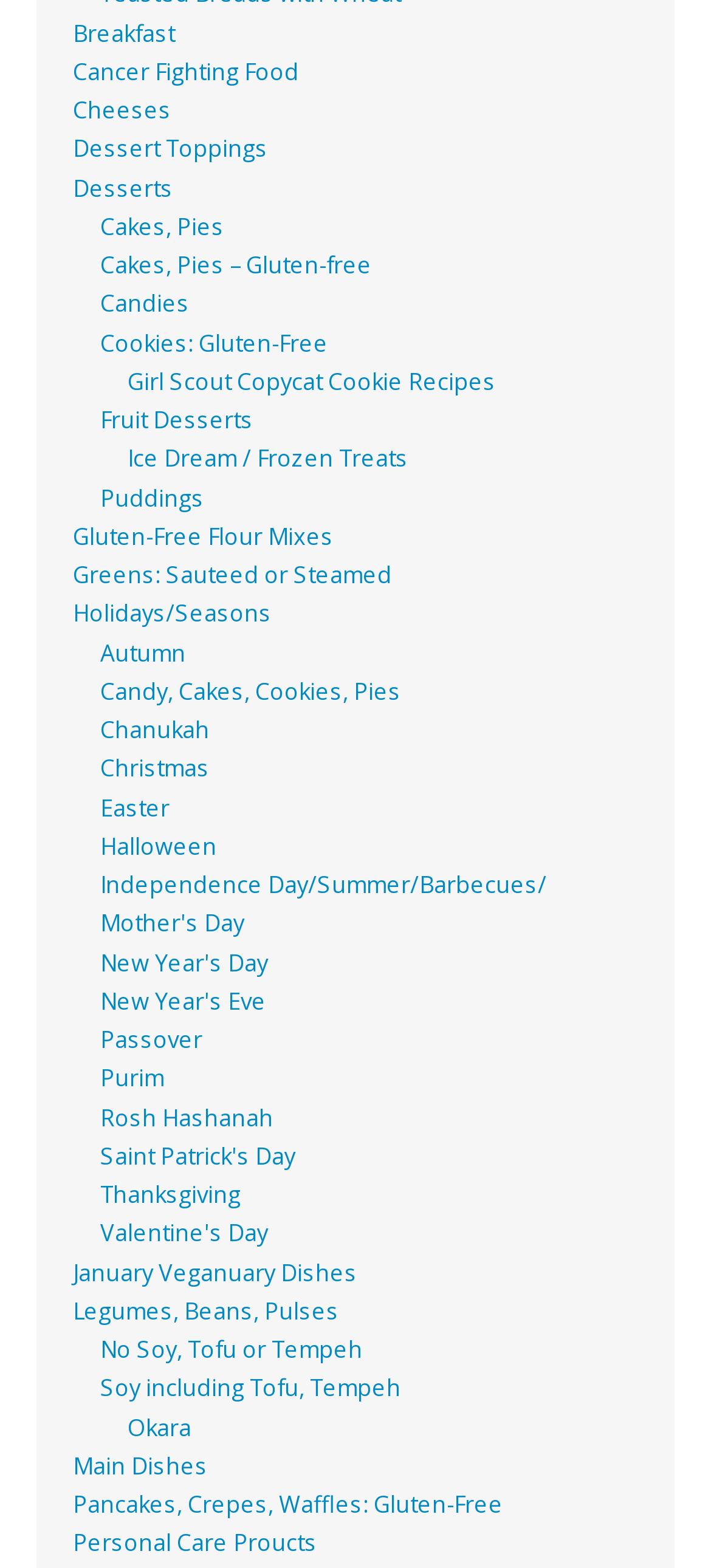Locate the UI element described by Cakes, Pies – Gluten-free in the provided webpage screenshot. Return the bounding box coordinates in the format (top-left x, top-left y, bottom-right x, bottom-right y), ensuring all values are between 0 and 1.

[0.141, 0.16, 0.523, 0.179]